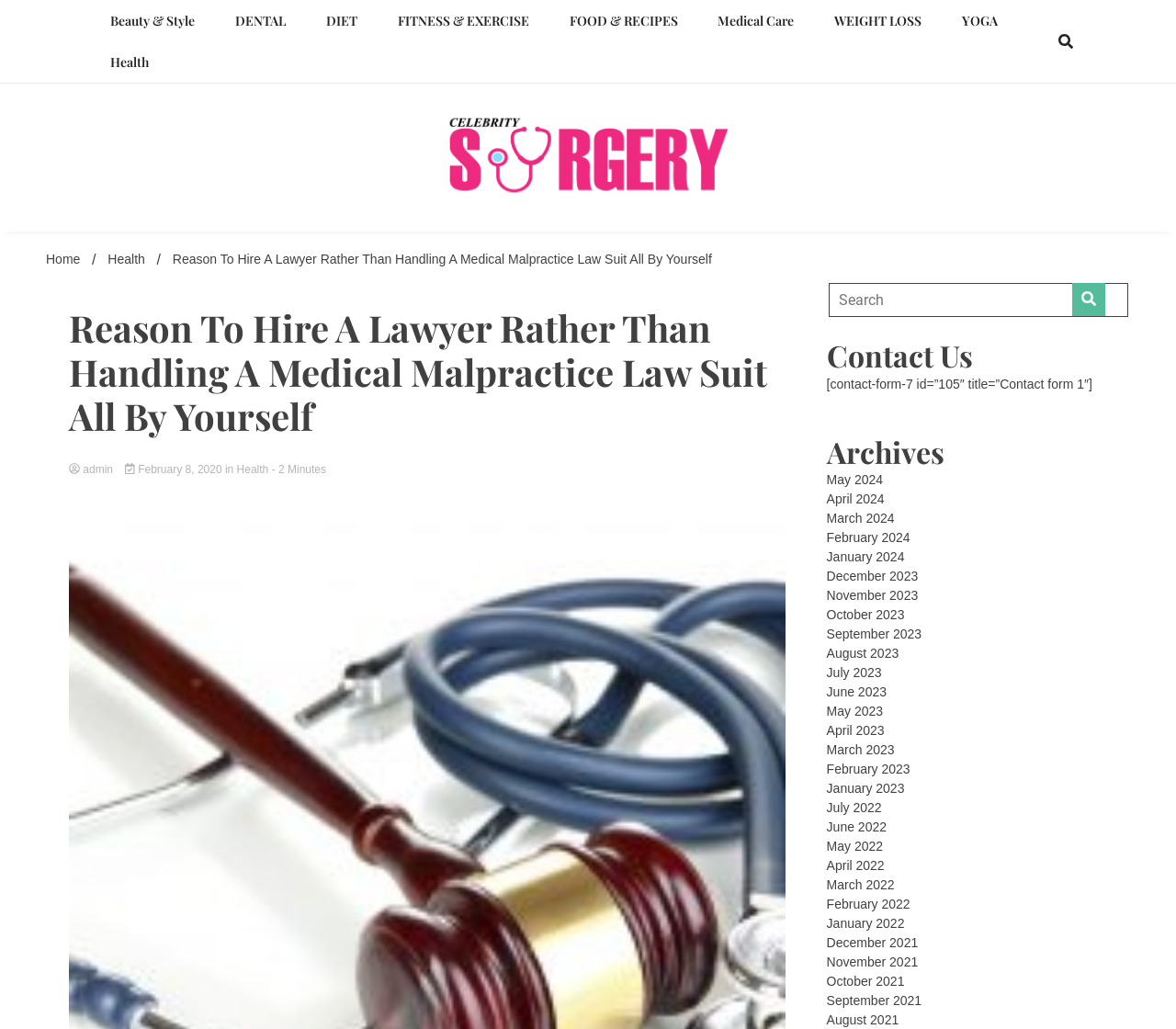Extract the bounding box coordinates of the UI element described: "January 2022". Provide the coordinates in the format [left, top, right, bottom] with values ranging from 0 to 1.

[0.703, 0.89, 0.769, 0.905]